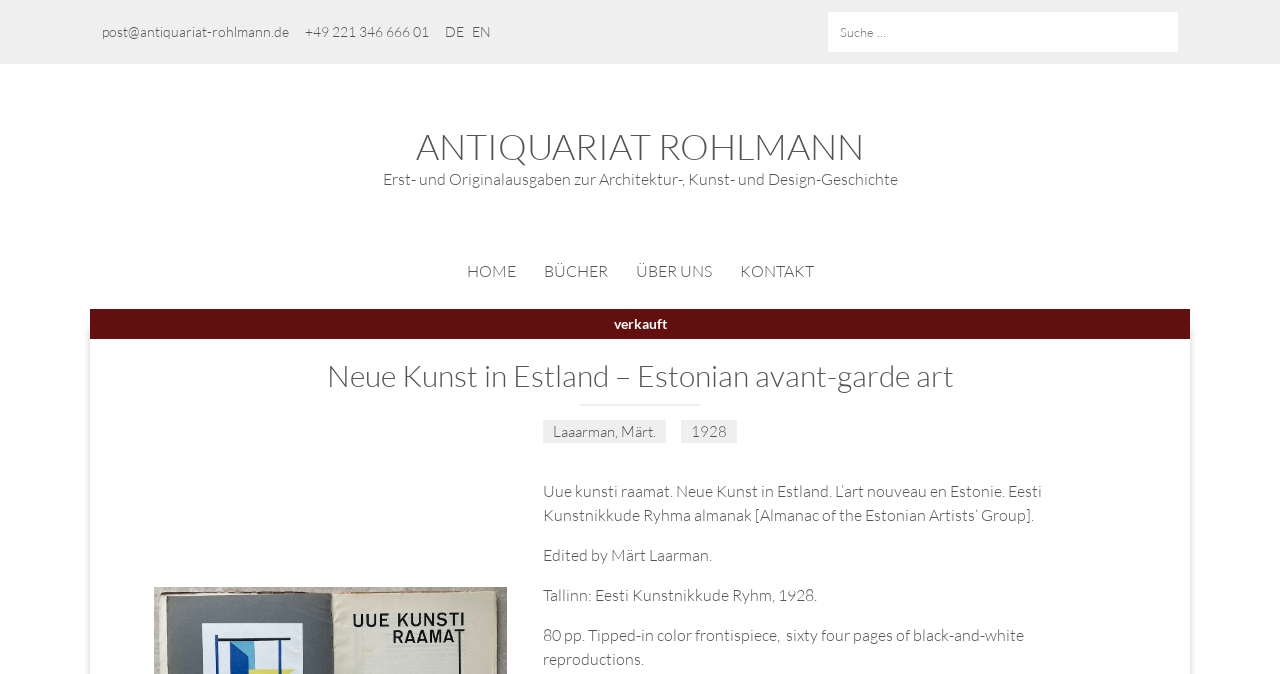Identify the bounding box coordinates of the clickable region to carry out the given instruction: "contact the antiquarian".

[0.567, 0.369, 0.646, 0.435]